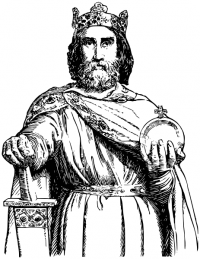Please reply with a single word or brief phrase to the question: 
What is the significance of the crown in the figure's hand?

symbolizing royalty